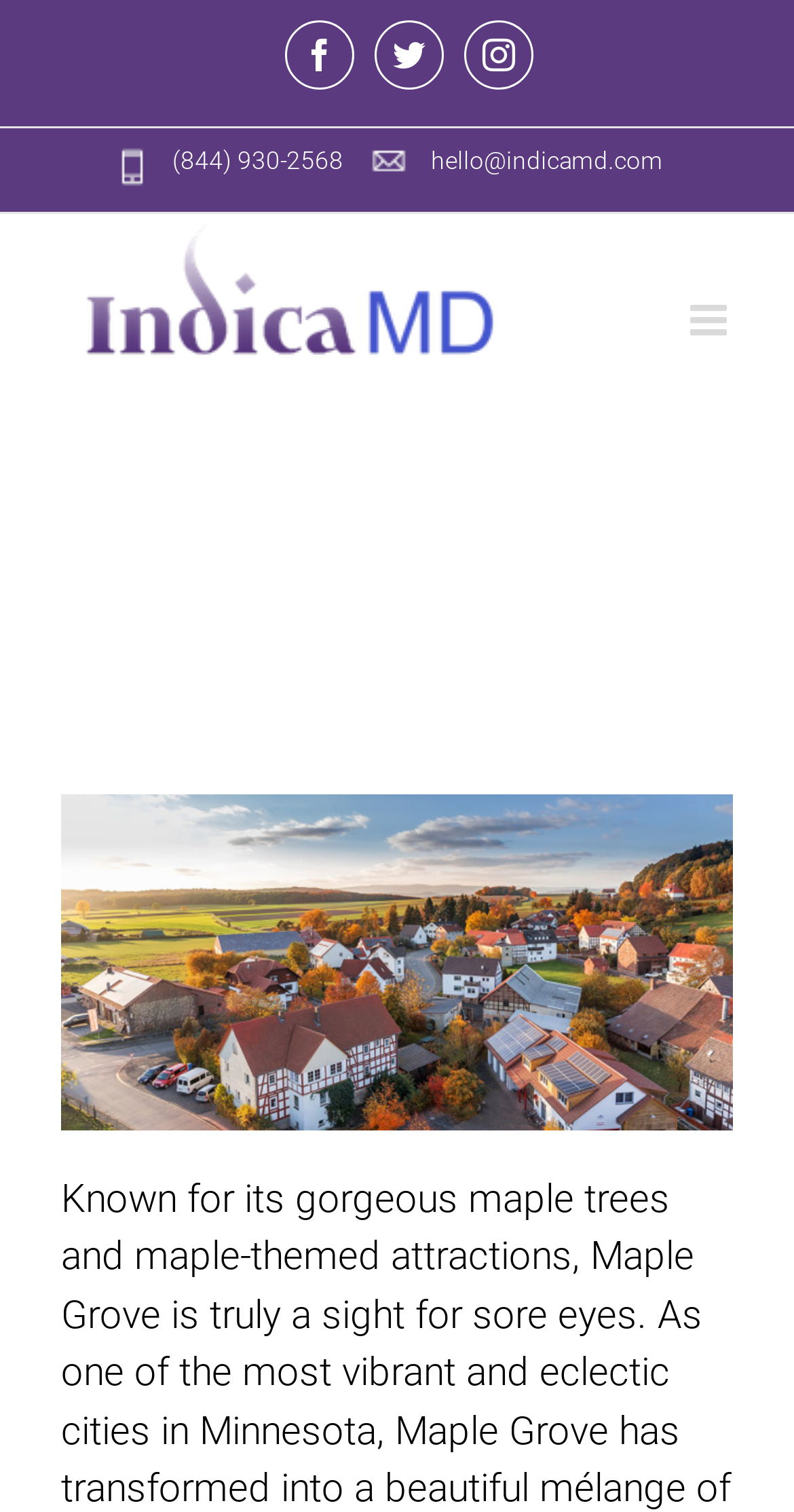Using the description: "Free Quiz Maker", identify the bounding box of the corresponding UI element in the screenshot.

None